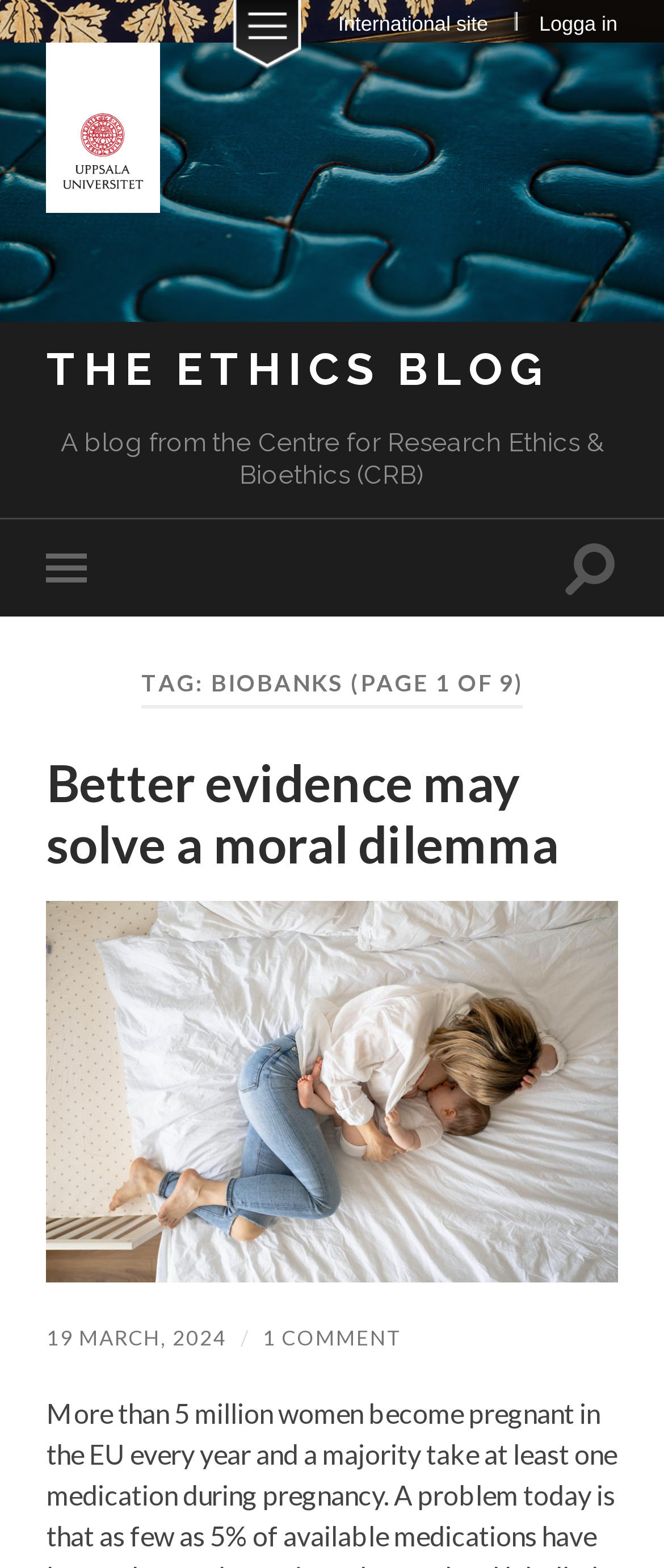Please identify the bounding box coordinates of the region to click in order to complete the given instruction: "visit international site". The coordinates should be four float numbers between 0 and 1, i.e., [left, top, right, bottom].

[0.509, 0.008, 0.735, 0.023]